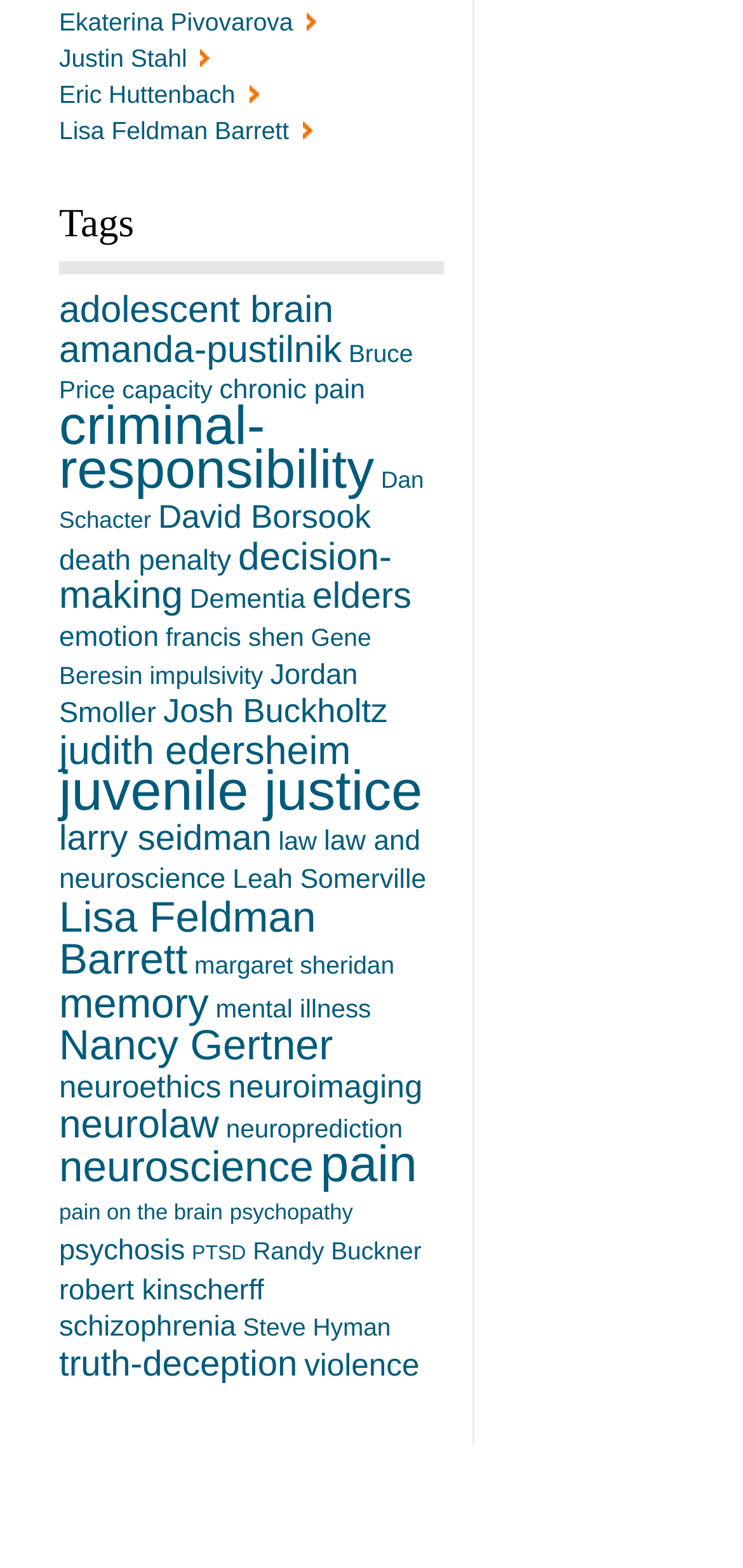How many items are associated with the topic 'neuroscience'?
Answer with a single word or phrase, using the screenshot for reference.

41